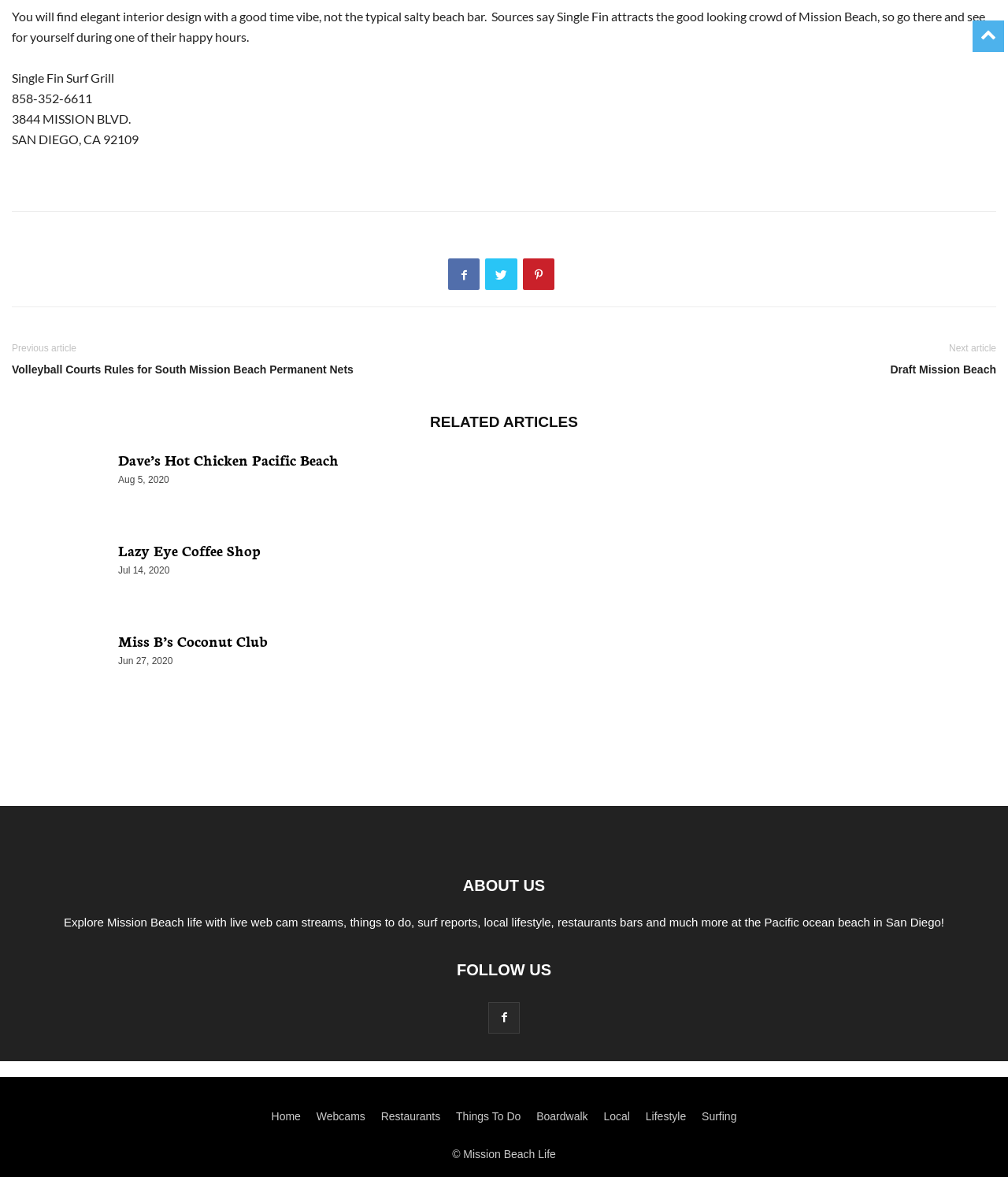Identify the bounding box coordinates of the region that should be clicked to execute the following instruction: "send a fax".

None